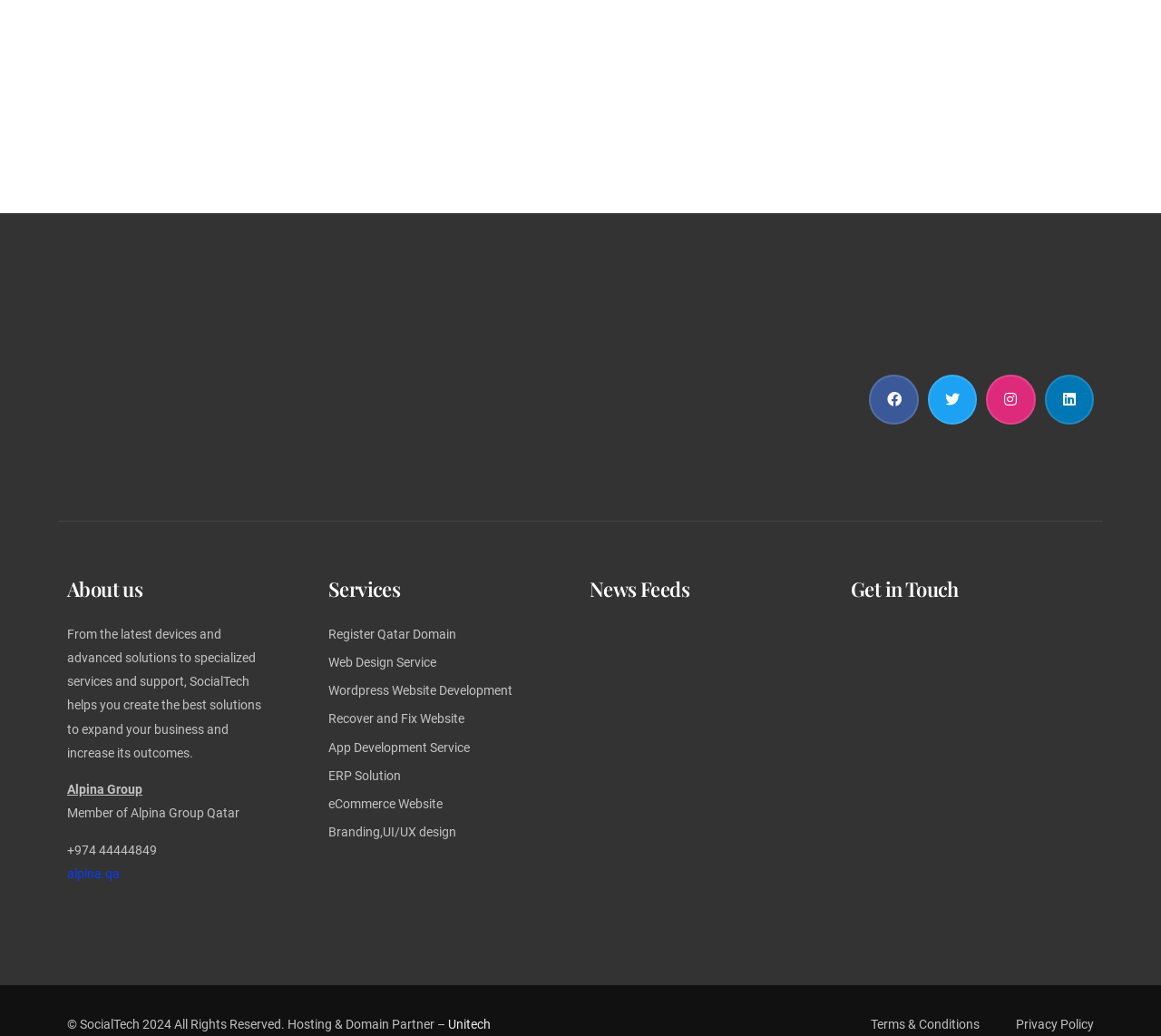What is the company's phone number?
Please elaborate on the answer to the question with detailed information.

I found the phone number by looking at the StaticText element with the text '+974 44444849' located at the bounding box coordinates [0.058, 0.813, 0.135, 0.827].